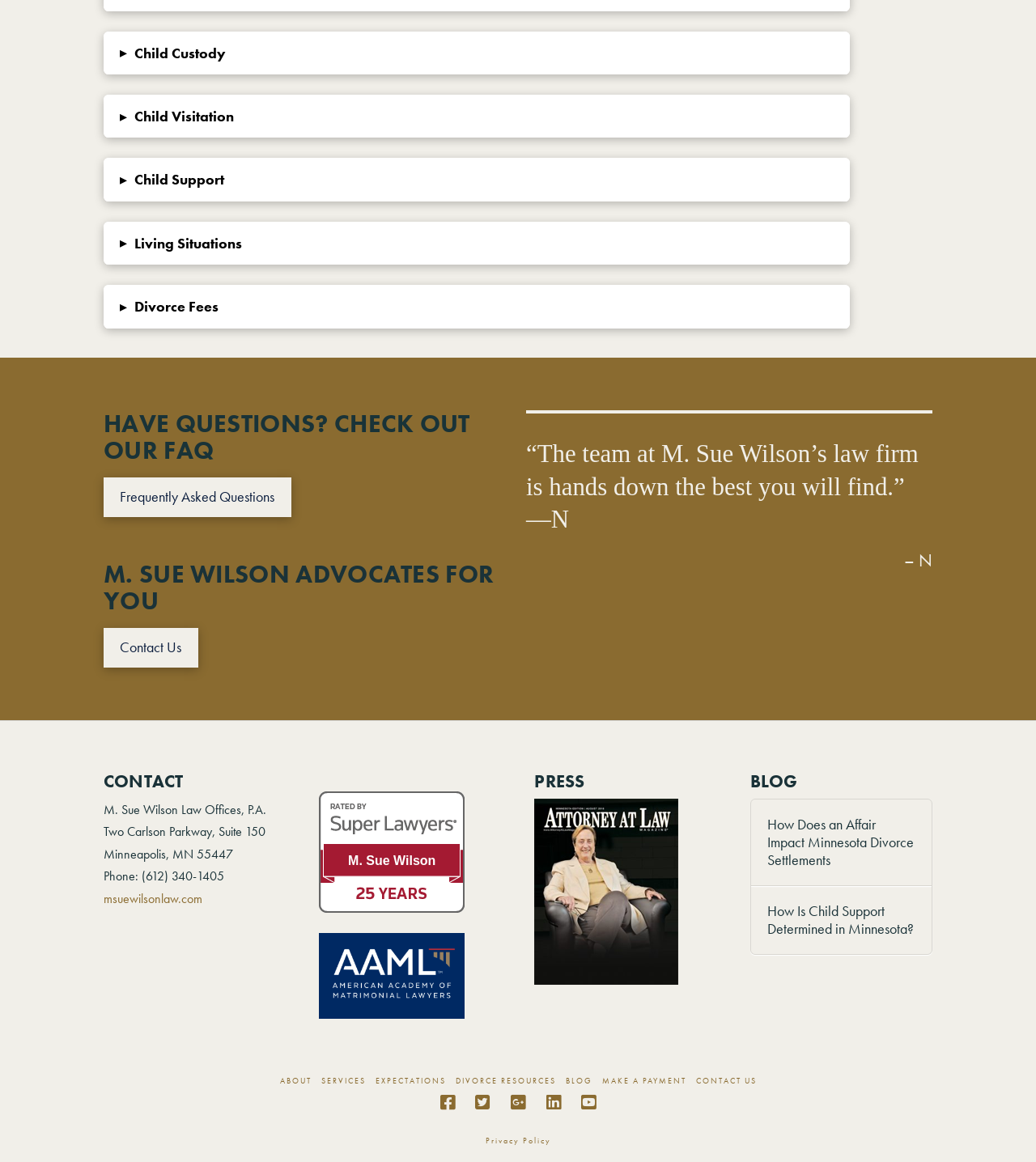What is the organization that M. Sue Wilson is a part of?
From the image, provide a succinct answer in one word or a short phrase.

American Academy of Matrimonial Lawyers